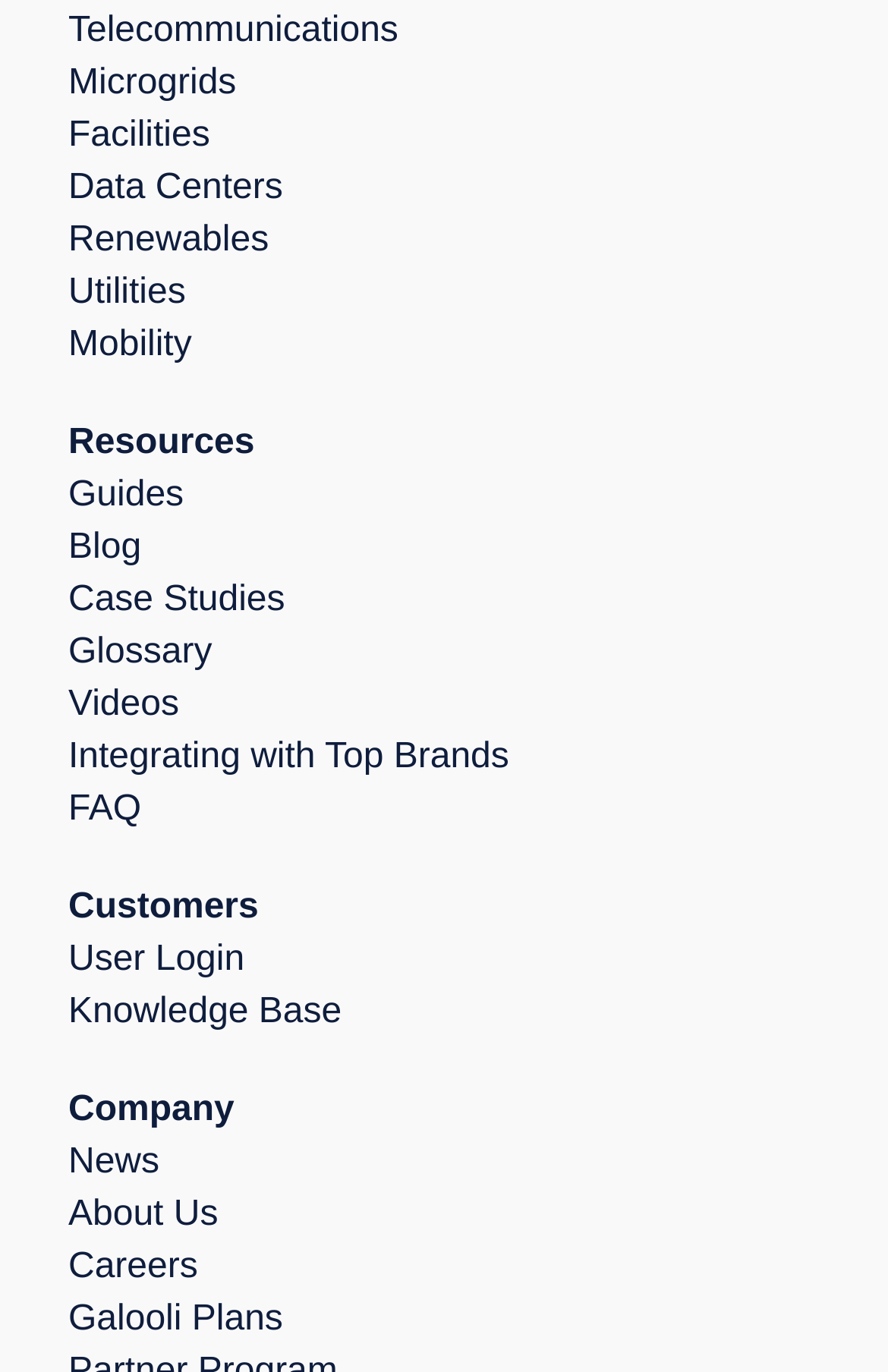How many links are there under 'Resources'?
Provide an in-depth and detailed explanation in response to the question.

I noticed that the 'Resources' section starts with the StaticText element 'Resources' at [0.077, 0.309, 0.287, 0.337]. Then, I counted the subsequent link elements, which are 'Guides', 'Blog', 'Case Studies', 'Glossary', 'Videos', 'Integrating with Top Brands', 'FAQ', and 'Knowledge Base'. Therefore, there are 9 links under 'Resources'.